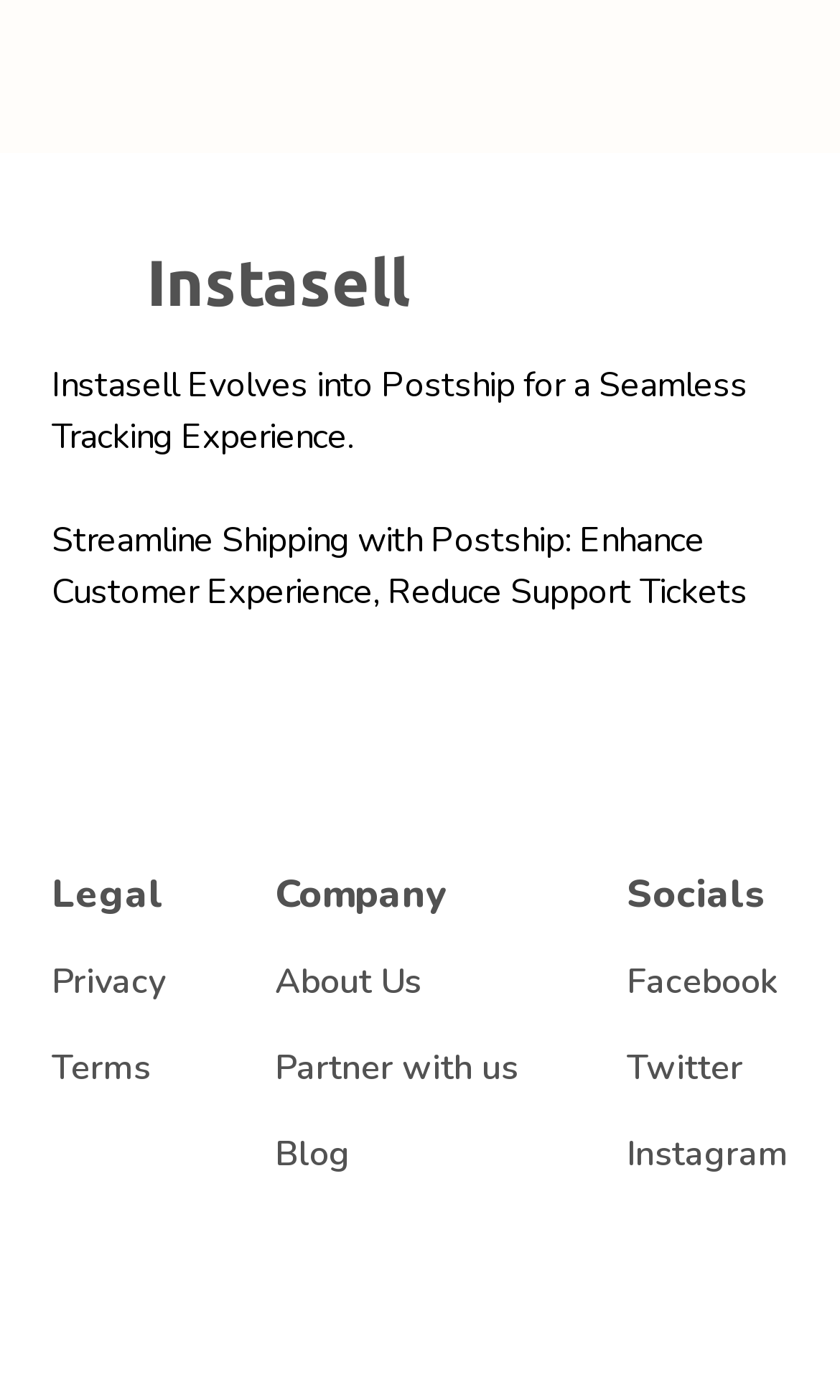Please answer the following question using a single word or phrase: 
What is the name of the company section that contains links to 'About Us', 'Partner with us', and 'Blog'?

Company